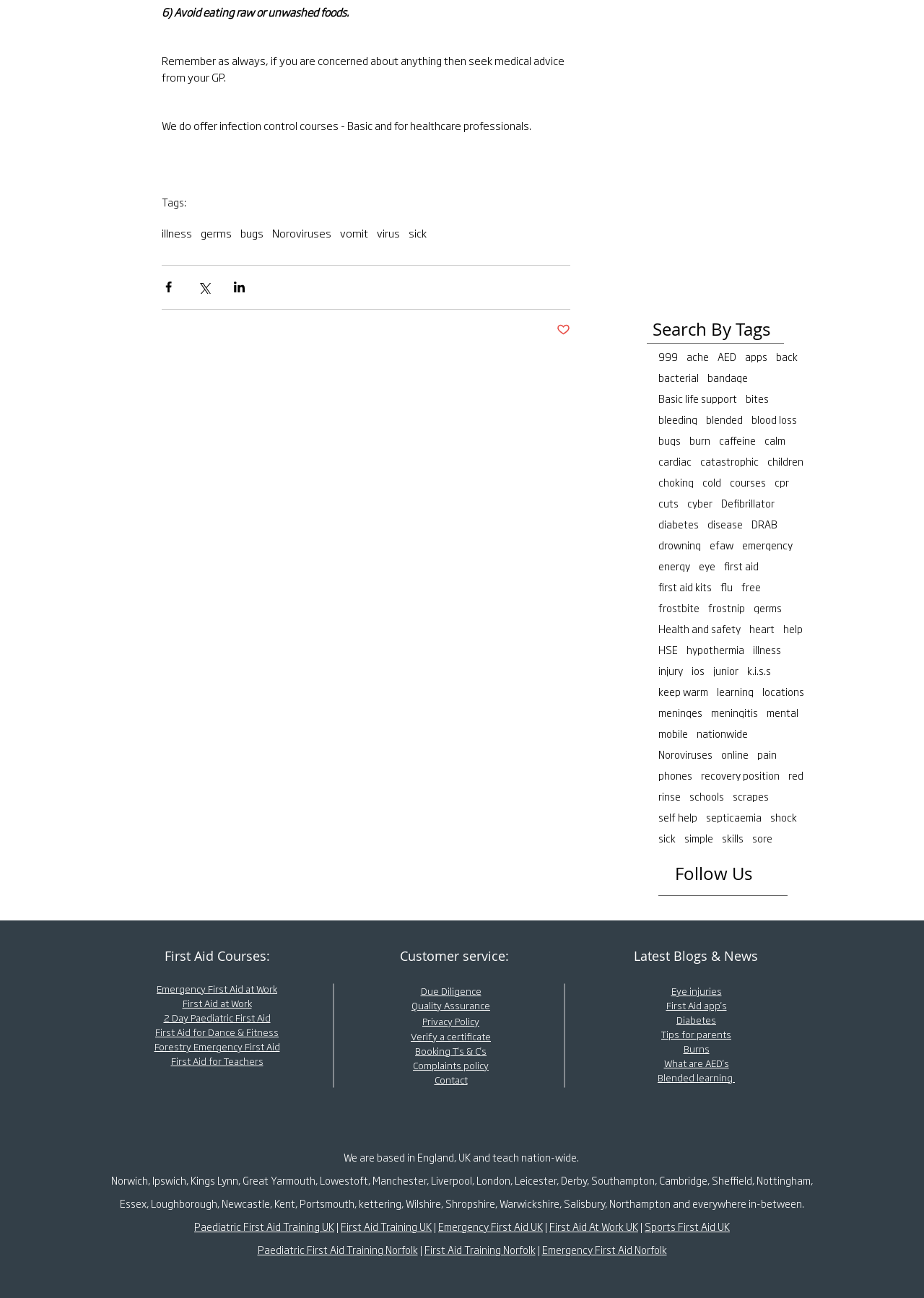Based on the description "apps", find the bounding box of the specified UI element.

[0.806, 0.27, 0.83, 0.279]